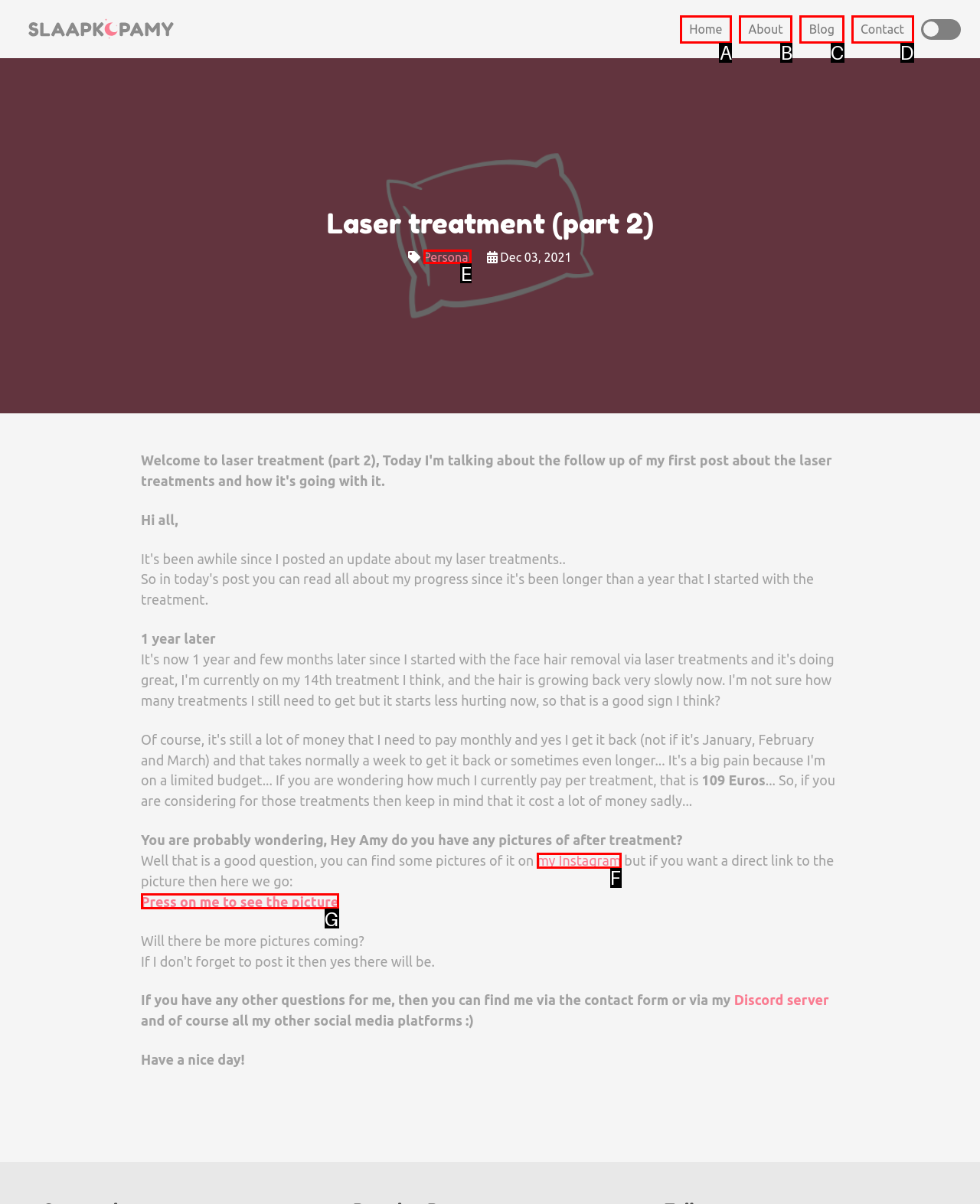Tell me which one HTML element best matches the description: Personal Answer with the option's letter from the given choices directly.

E